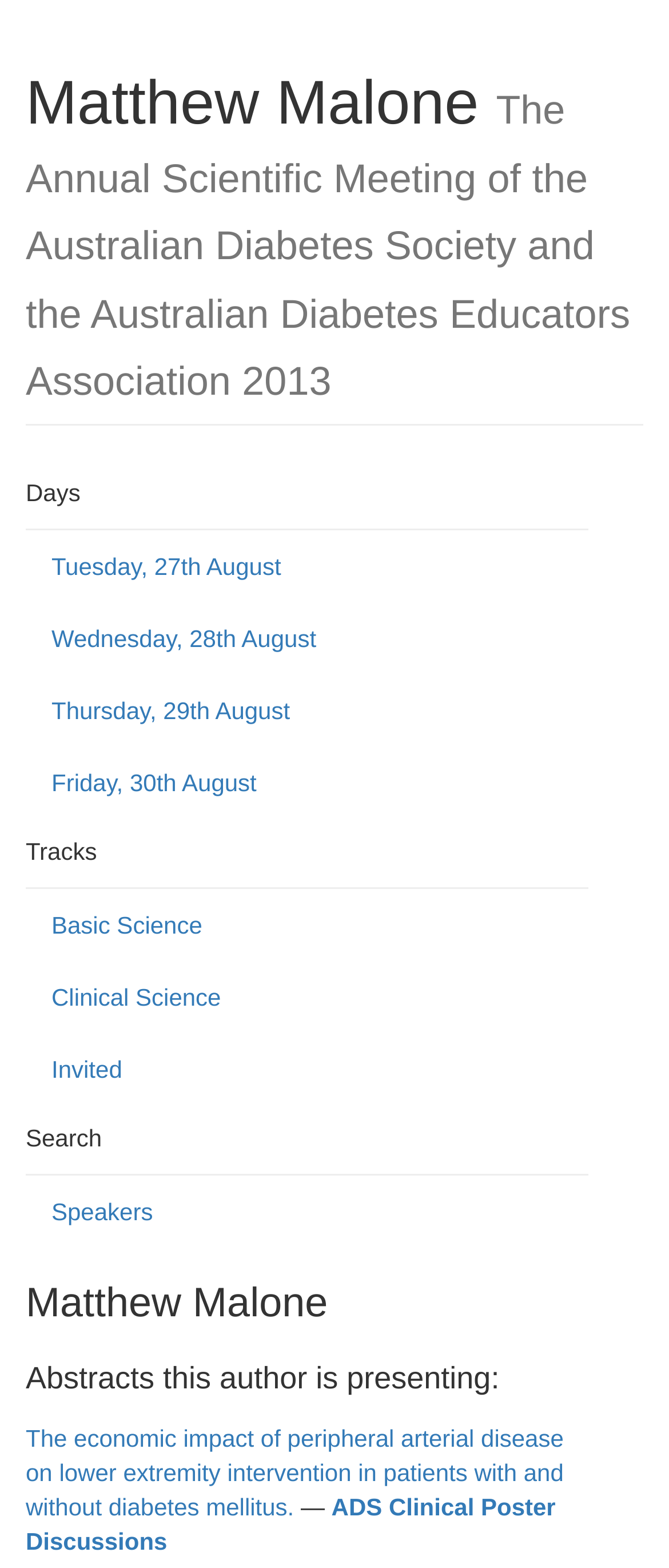Bounding box coordinates should be provided in the format (top-left x, top-left y, bottom-right x, bottom-right y) with all values between 0 and 1. Identify the bounding box for this UI element: ADS Clinical Poster Discussions

[0.038, 0.952, 0.831, 0.992]